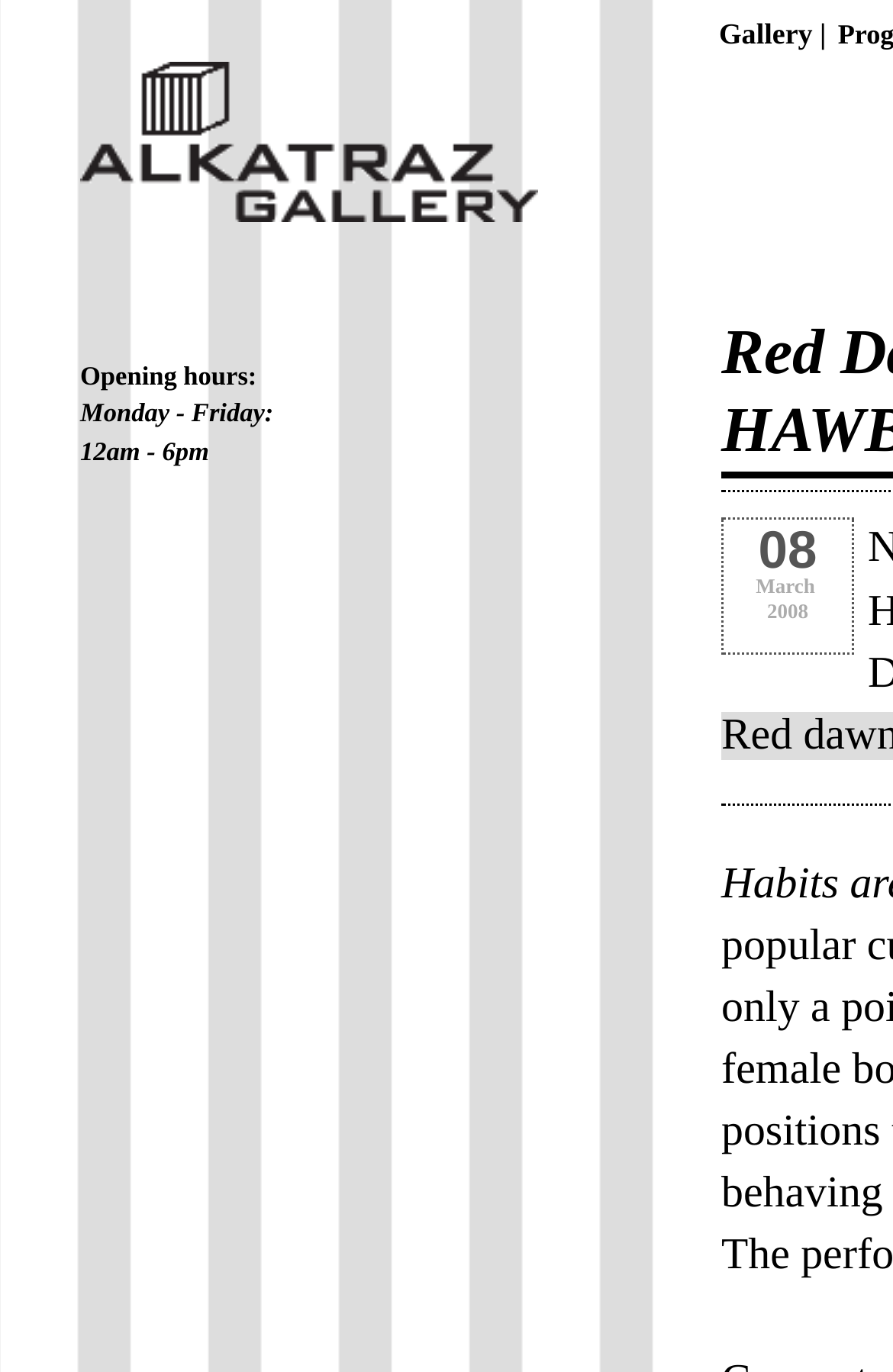Please locate and retrieve the main header text of the webpage.

Red Dawns 9 Nina Fajdiga, Jasmina Križaj / HAWBFA